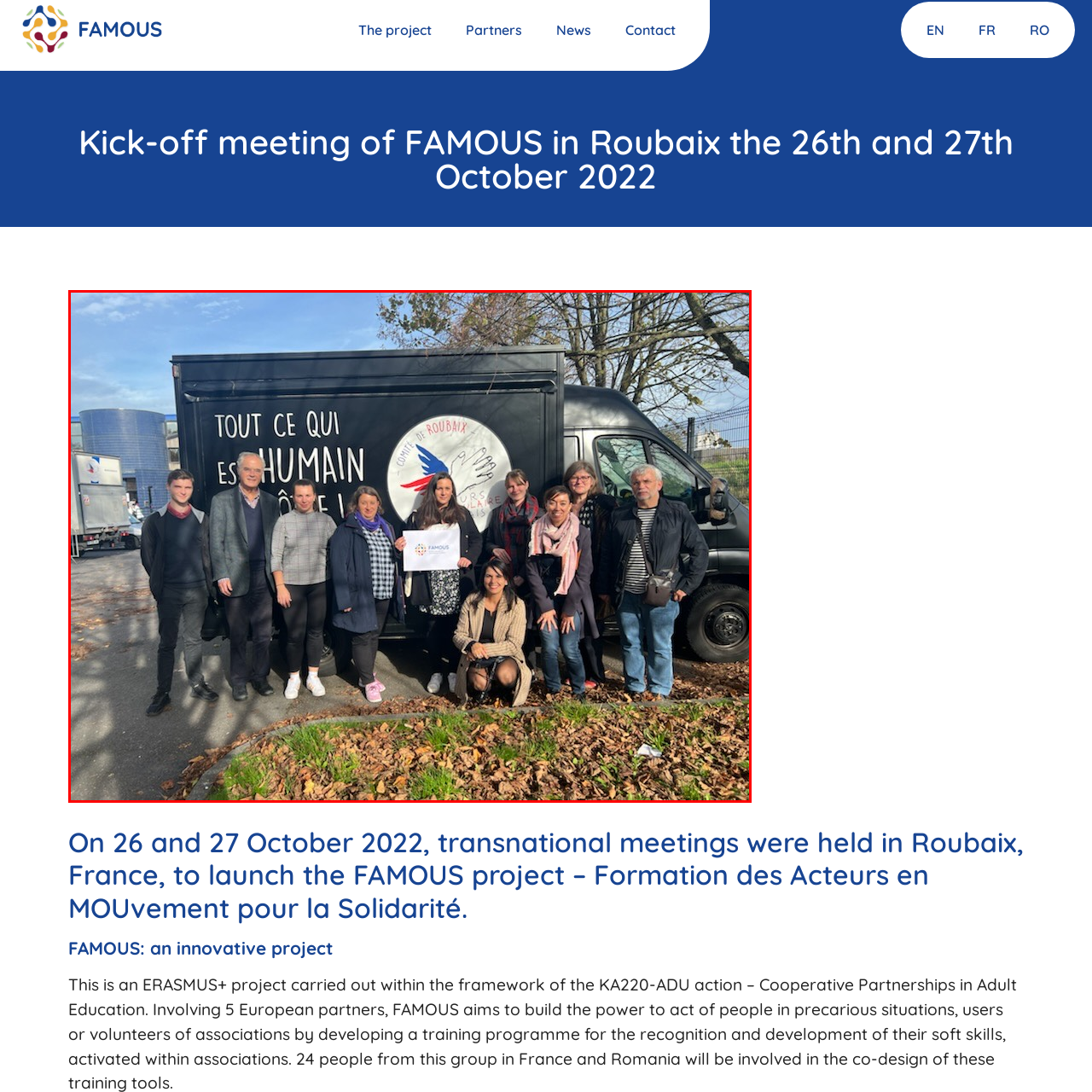Where was the launch event of the FAMOUS project held?
Analyze the image highlighted by the red bounding box and give a detailed response to the question using the information from the image.

According to the caption, the launch event of the FAMOUS project was held on October 26 and 27, 2022, in Roubaix, France, which is also indicated by the logo associated with Roubaix on the truck.